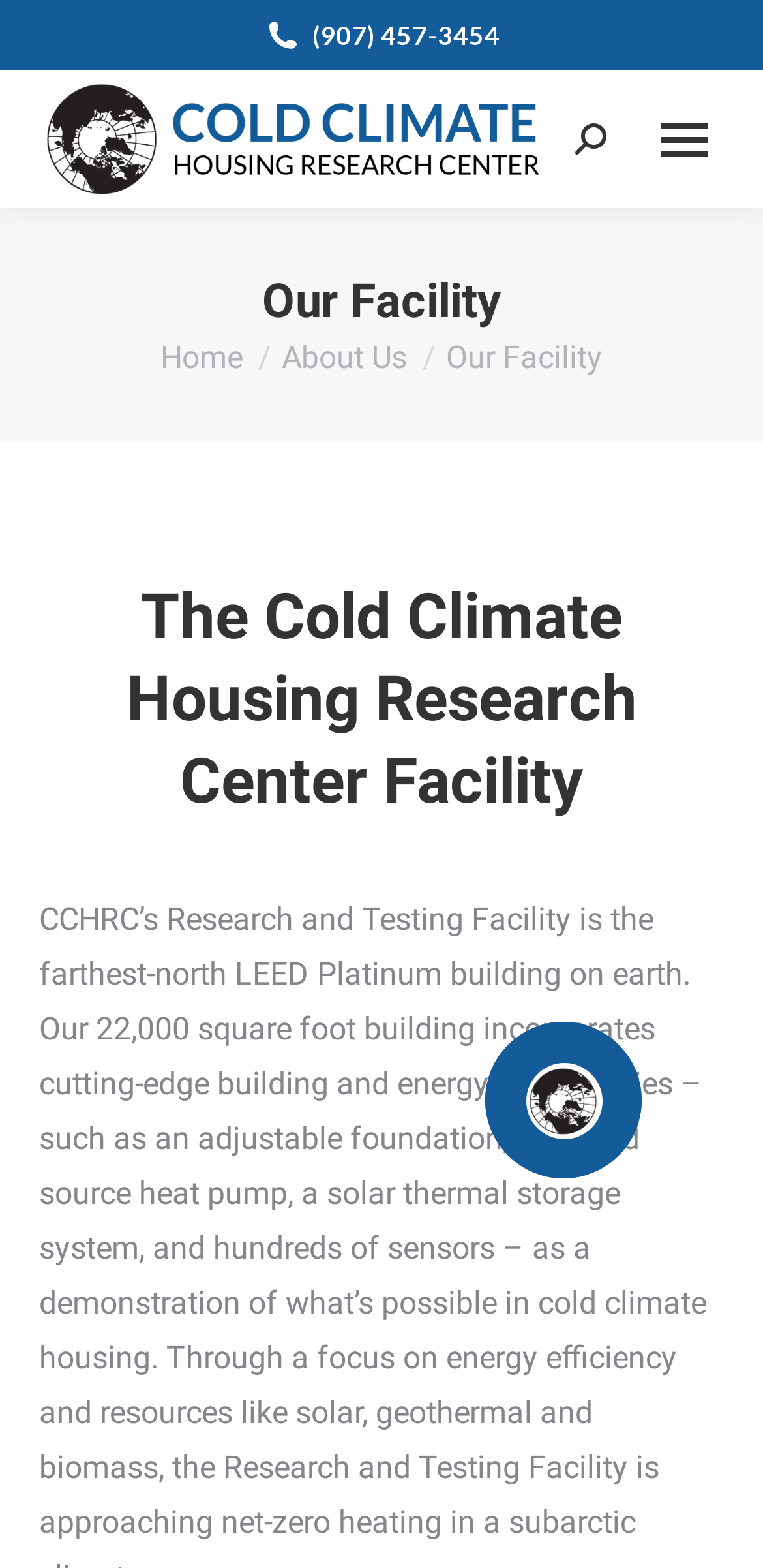Please provide a short answer using a single word or phrase for the question:
What is the name of the research center?

Cold Climate Housing Research Center